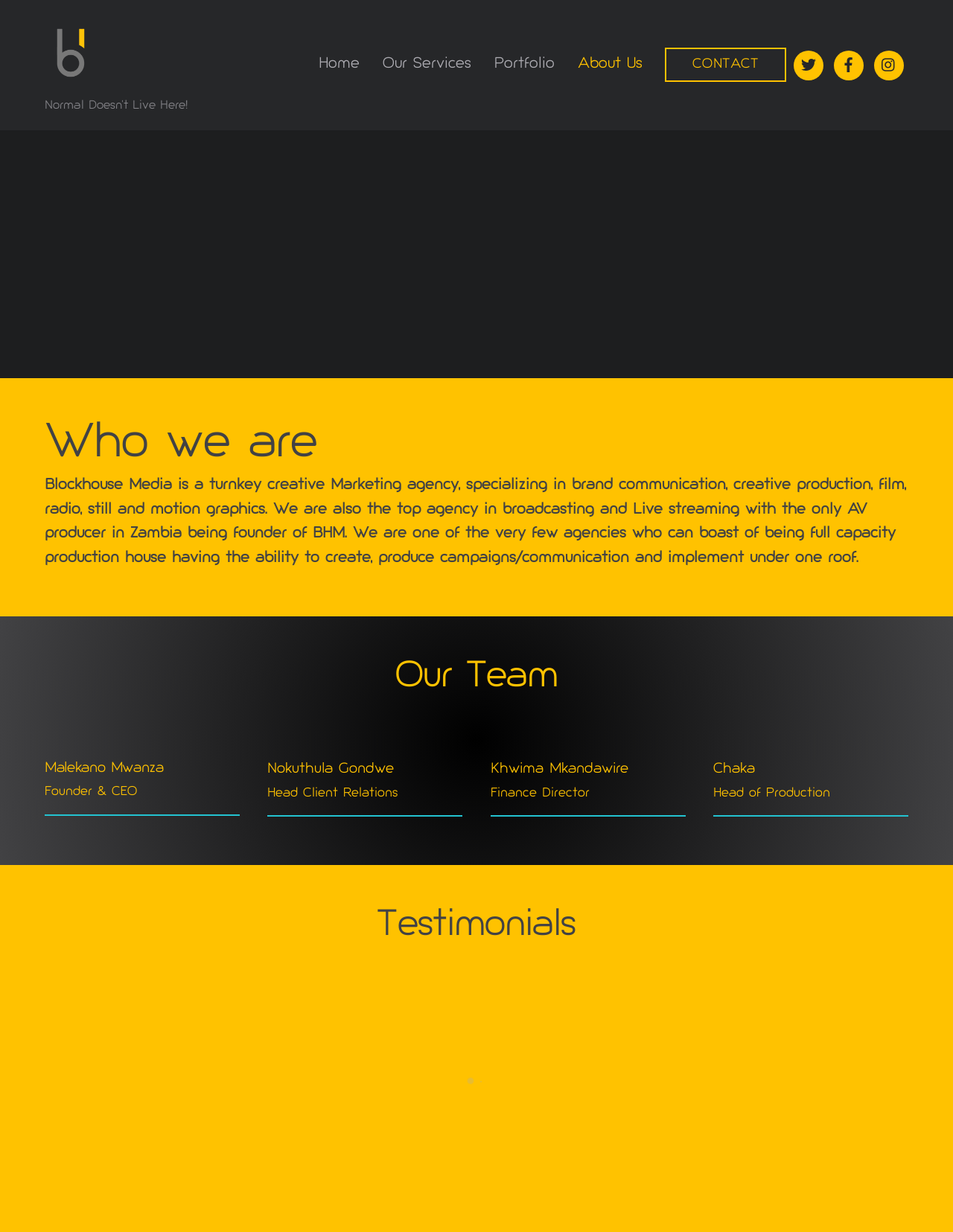Provide the bounding box coordinates of the section that needs to be clicked to accomplish the following instruction: "Click on the Blockhouse Media logo."

[0.047, 0.021, 0.102, 0.064]